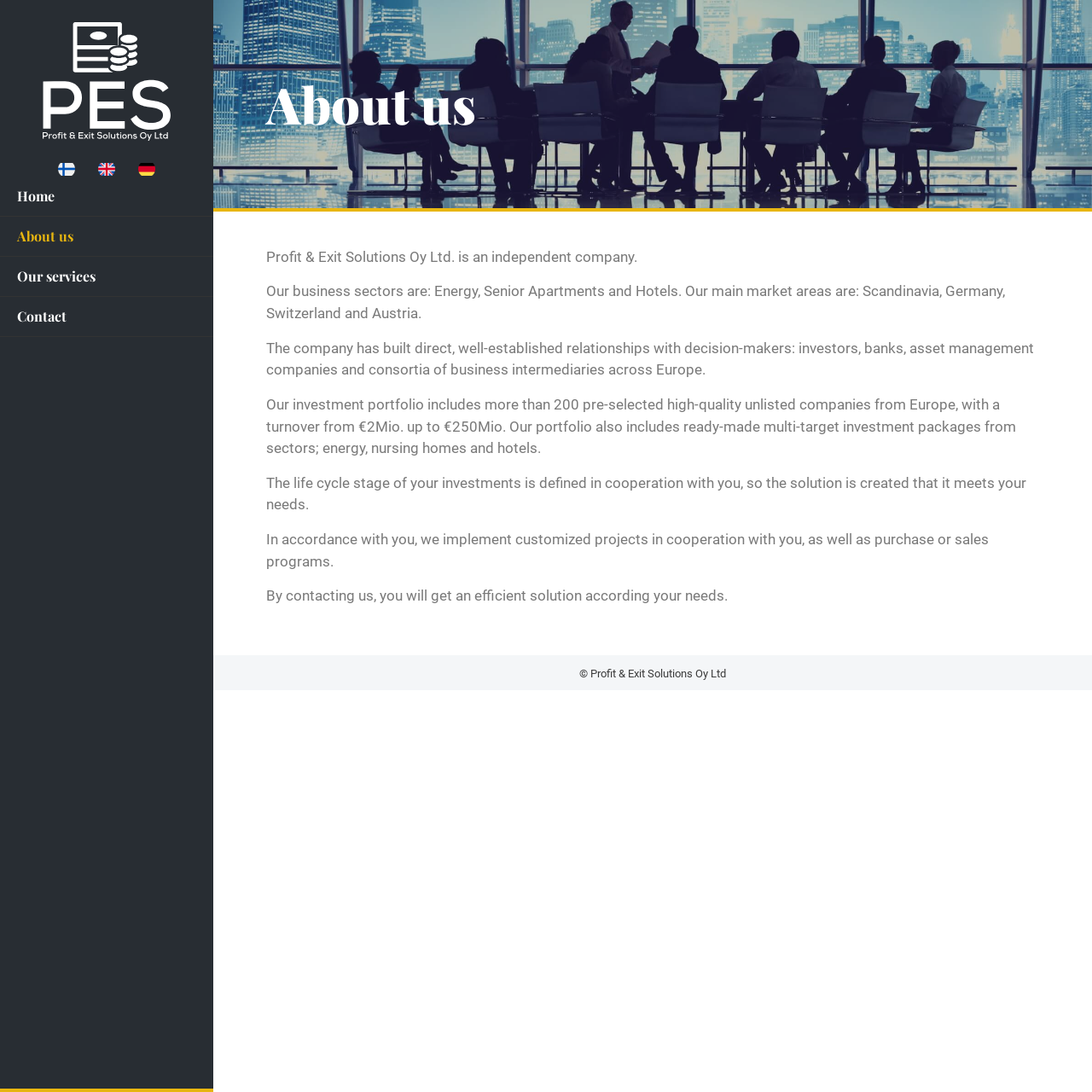Given the description "Home", determine the bounding box of the corresponding UI element.

[0.0, 0.162, 0.195, 0.198]